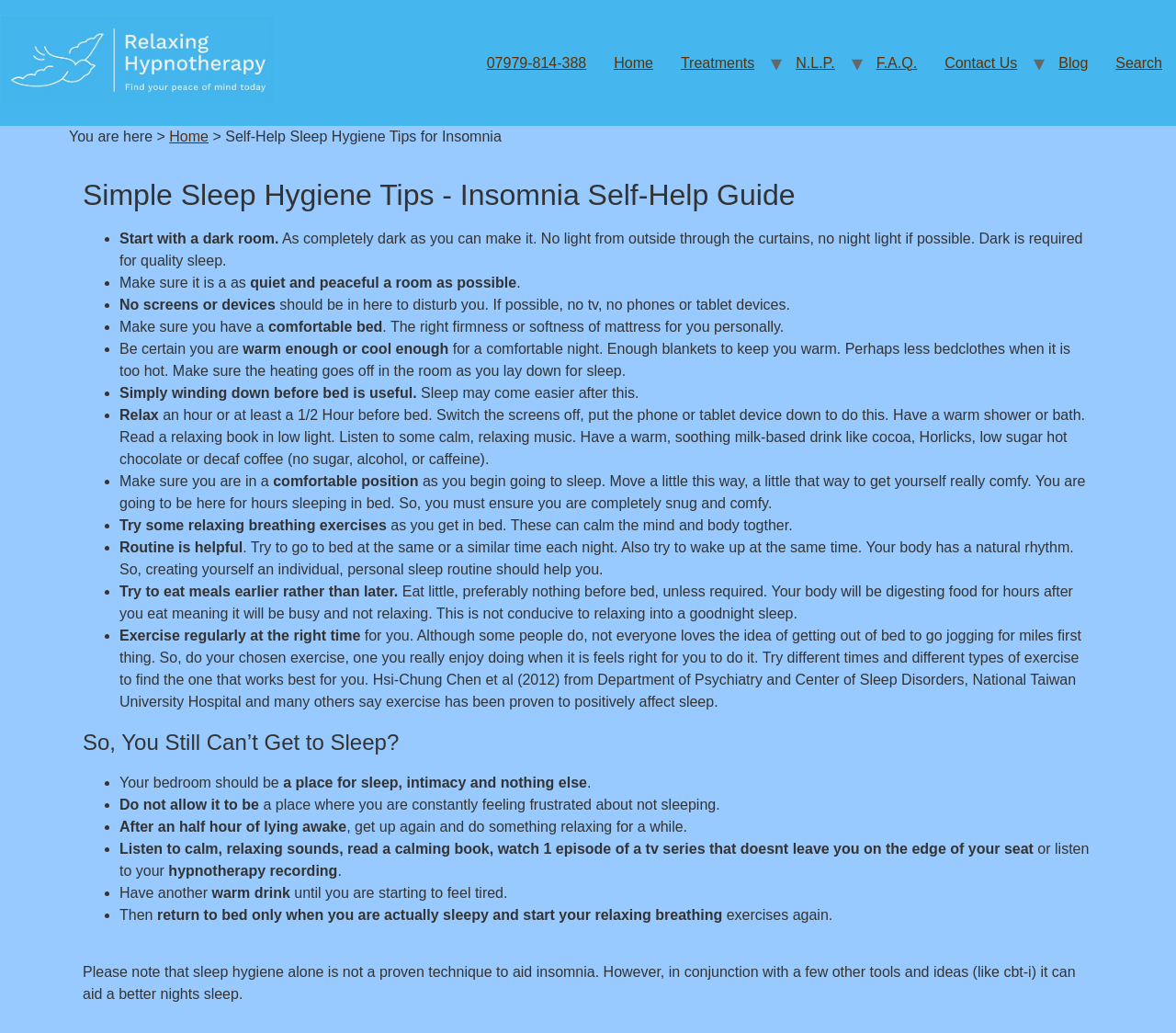Bounding box coordinates are specified in the format (top-left x, top-left y, bottom-right x, bottom-right y). All values are floating point numbers bounded between 0 and 1. Please provide the bounding box coordinate of the region this sentence describes: Contact Us

[0.792, 0.043, 0.877, 0.079]